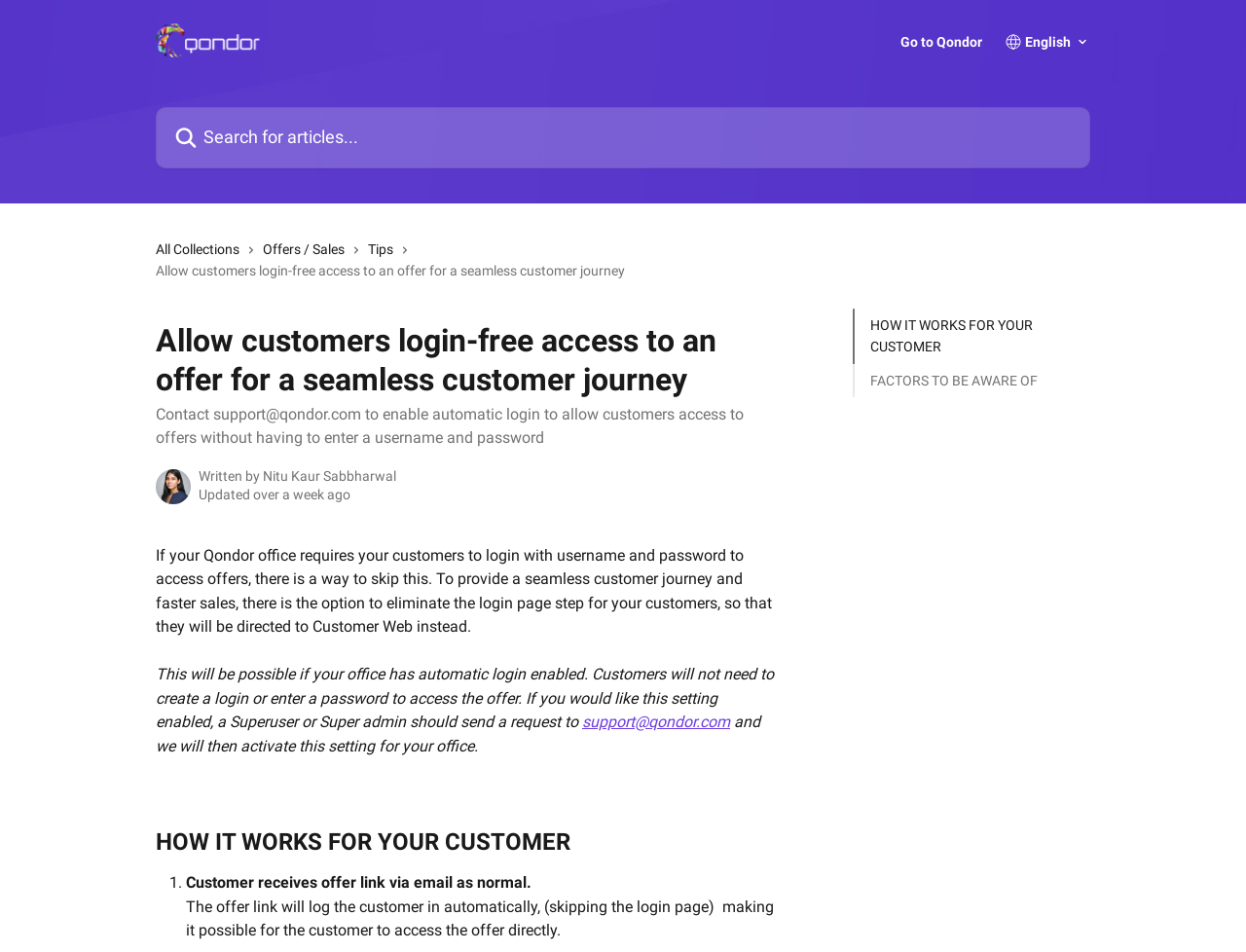Based on the element description, predict the bounding box coordinates (top-left x, top-left y, bottom-right x, bottom-right y) for the UI element in the screenshot: name="q" placeholder="Search for articles..."

[0.125, 0.112, 0.875, 0.177]